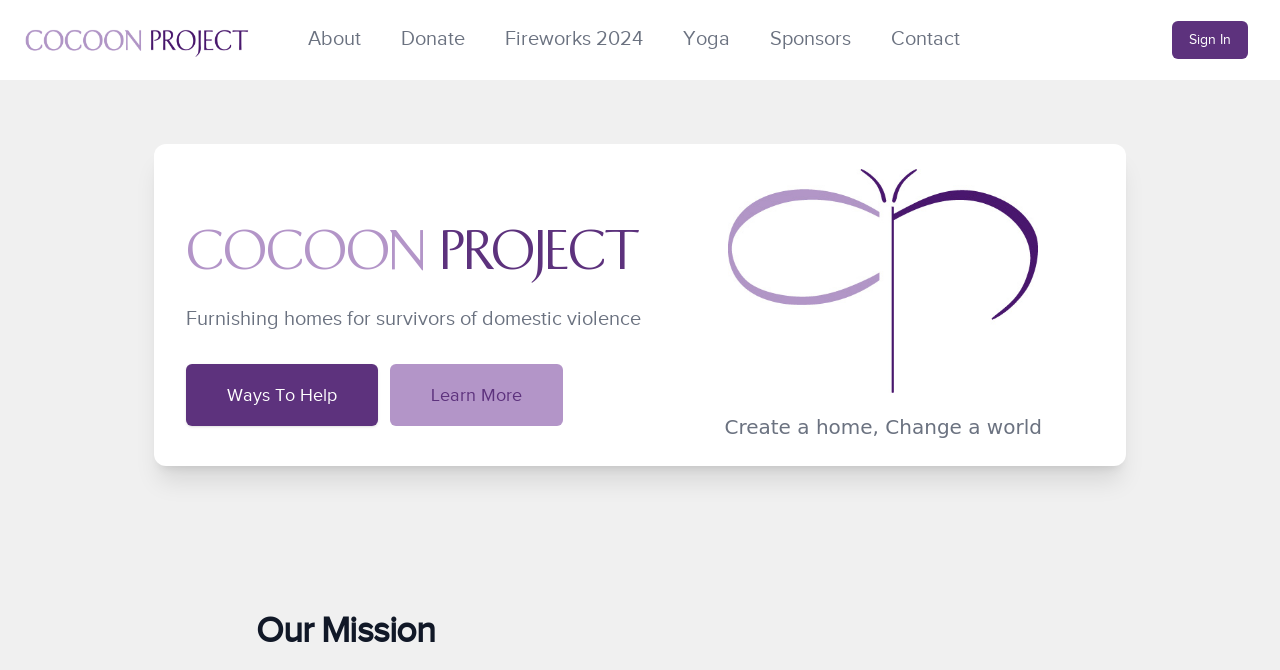Identify the bounding box coordinates for the UI element described as follows: "Sponsors". Ensure the coordinates are four float numbers between 0 and 1, formatted as [left, top, right, bottom].

[0.592, 0.024, 0.674, 0.09]